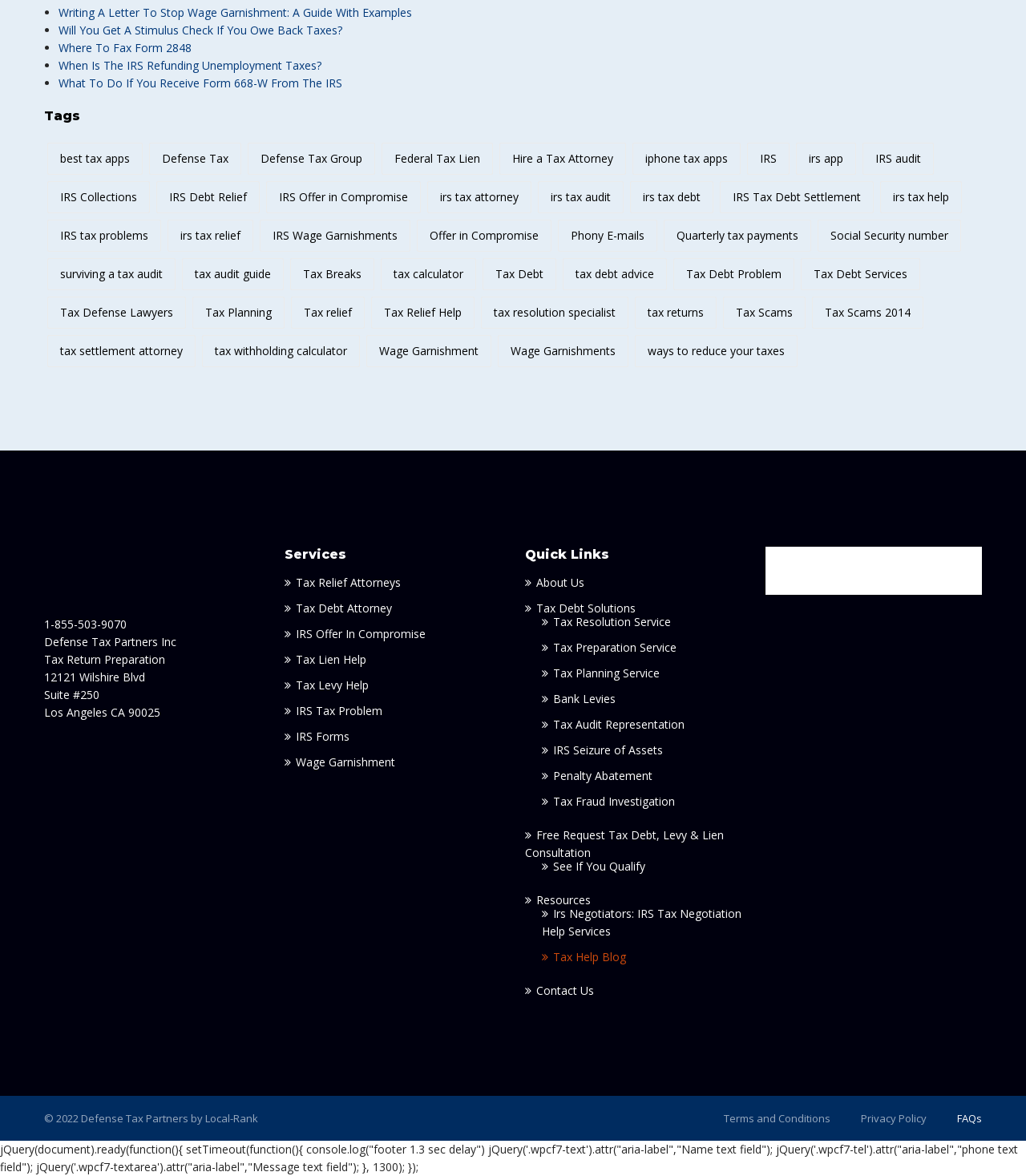What is the phone number of the company?
Give a thorough and detailed response to the question.

I found the phone number of the company by looking at the top-right section of the webpage, where the contact information is typically displayed. The text '1-855-503-9070' is listed as the phone number, indicating that it is the contact number for the company.